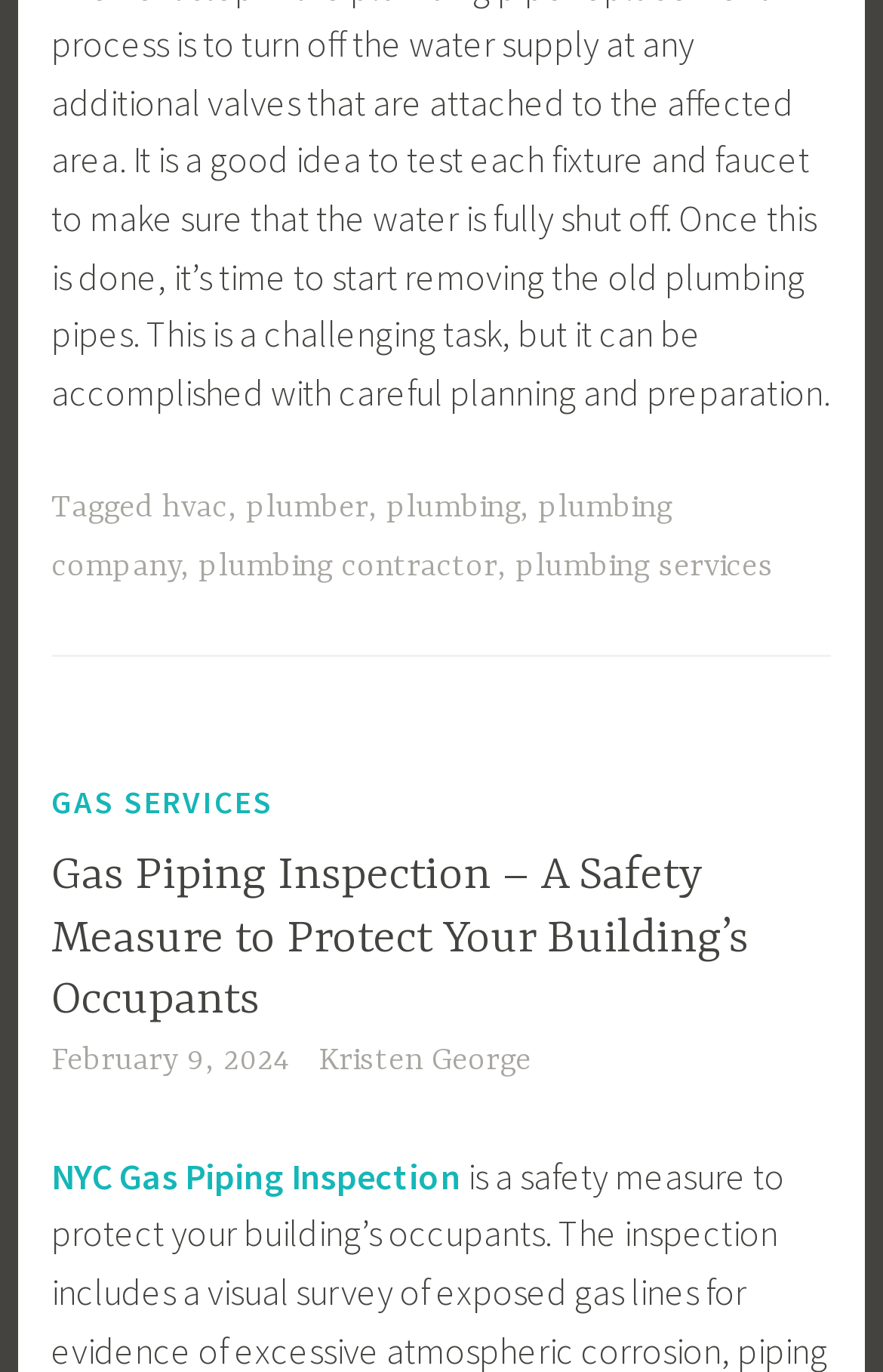Please give a succinct answer using a single word or phrase:
Who is the author of the latest article?

Kristen George